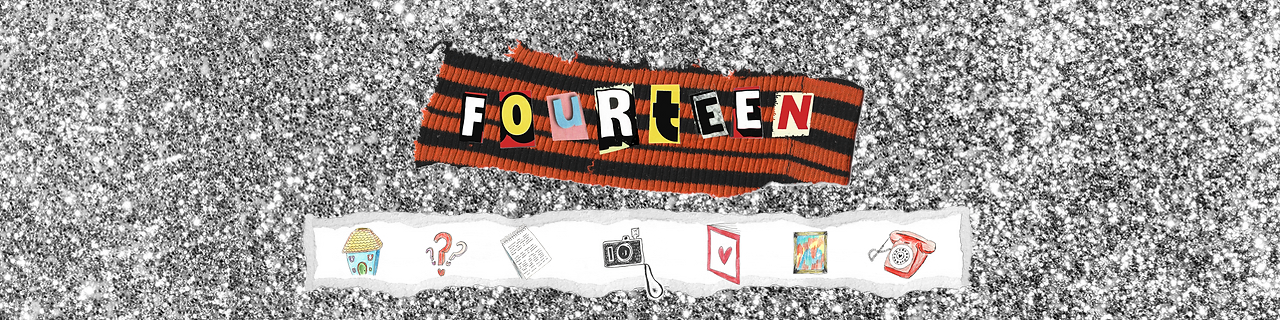What is the color of the striped tape?
Please provide a comprehensive and detailed answer to the question.

According to the caption, the word 'FOURTEEN' is set on a bold, orange striped tape, which implies that the color of the striped tape is orange.